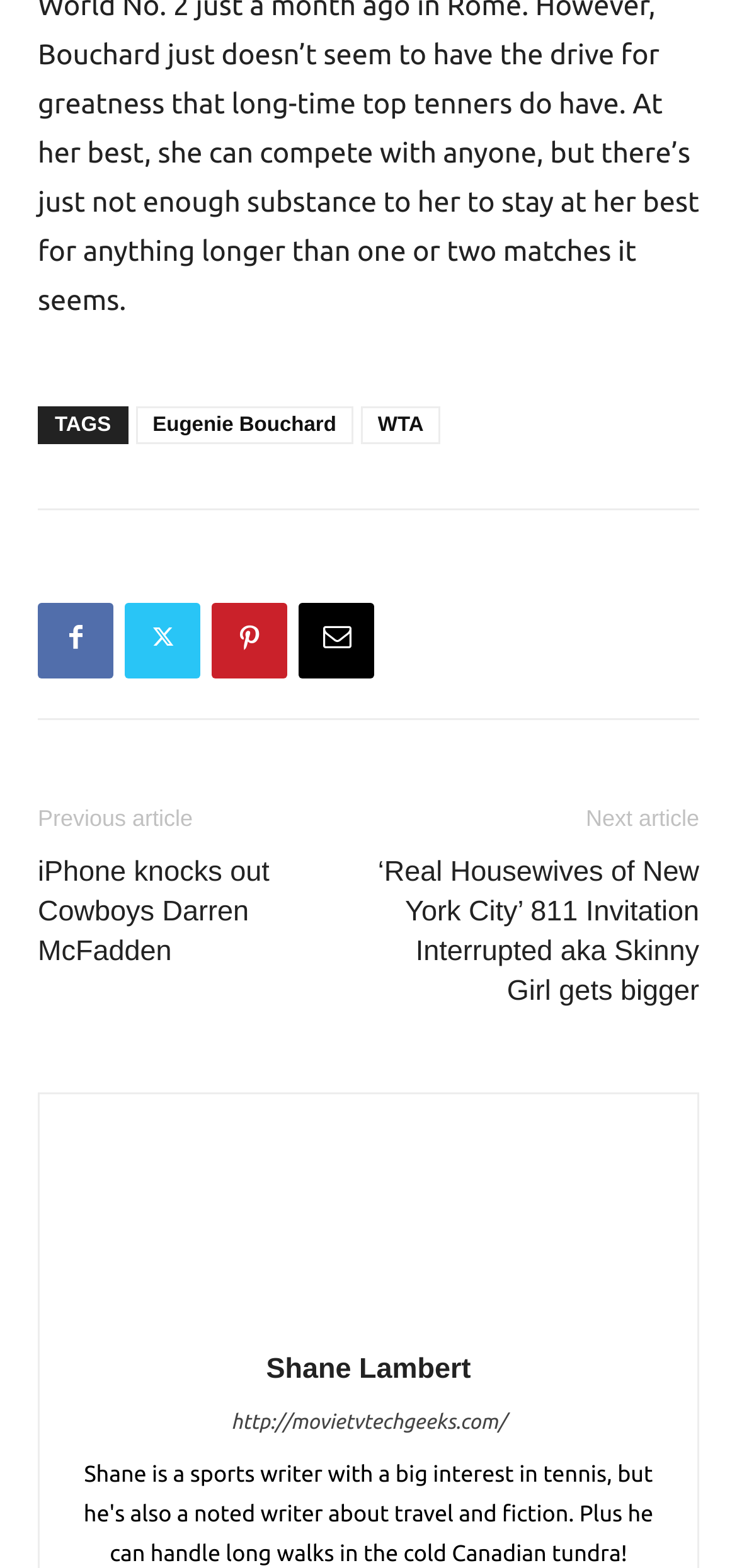Please identify the bounding box coordinates of the element's region that should be clicked to execute the following instruction: "View author Shane Lambert's profile". The bounding box coordinates must be four float numbers between 0 and 1, i.e., [left, top, right, bottom].

[0.361, 0.862, 0.639, 0.883]